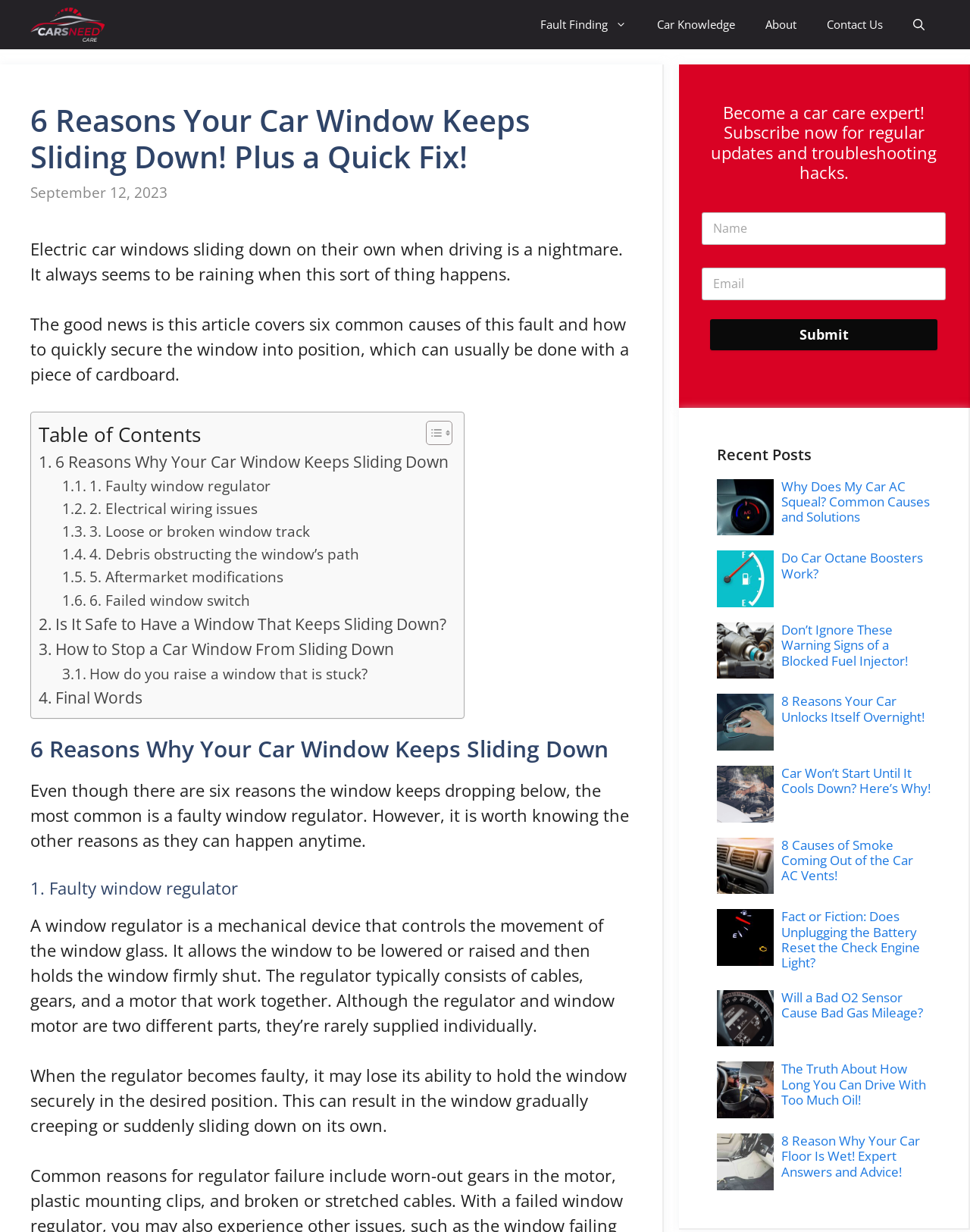Determine the main text heading of the webpage and provide its content.

6 Reasons Your Car Window Keeps Sliding Down! Plus a Quick Fix!